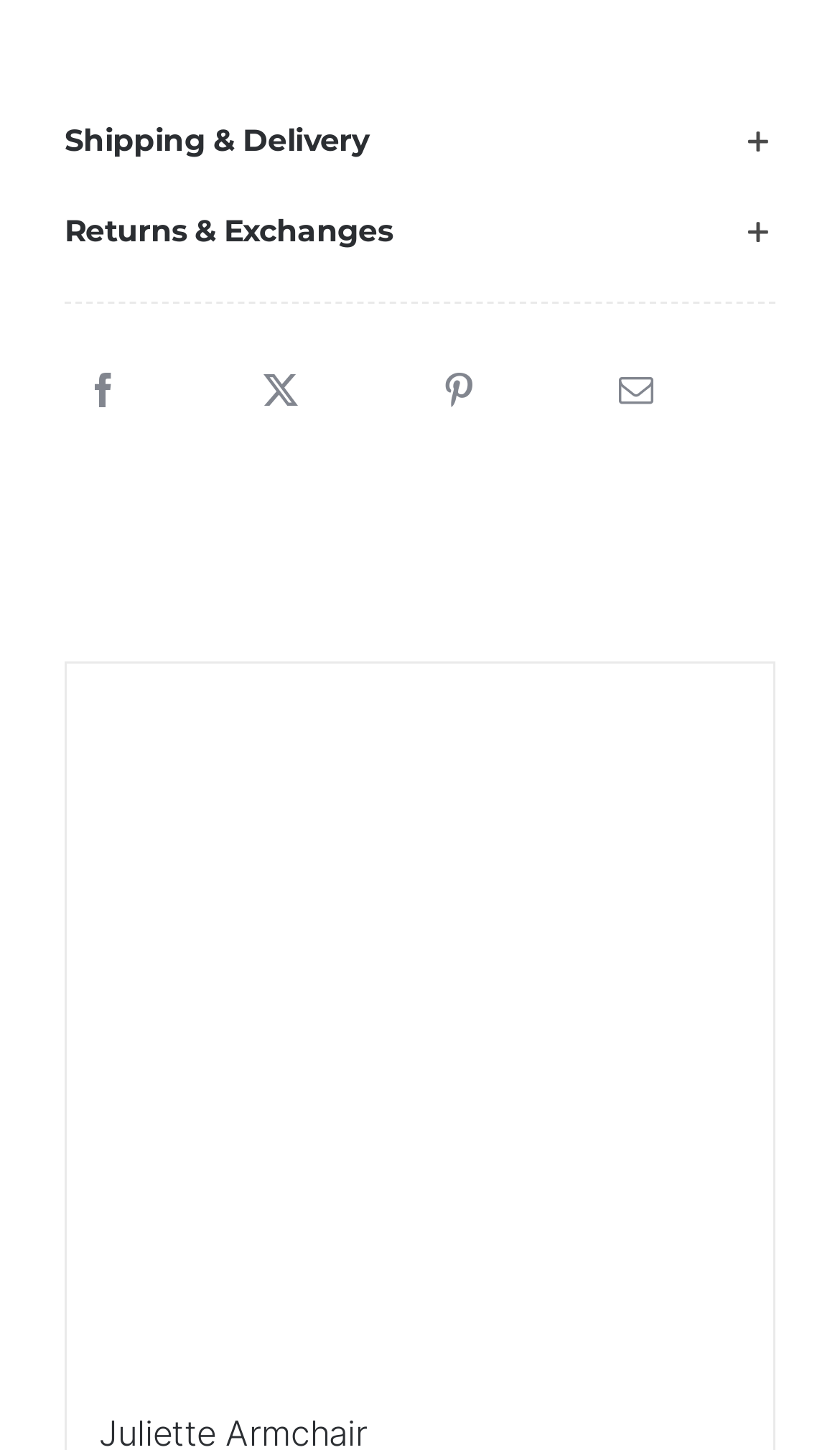How many social media links are there?
Look at the webpage screenshot and answer the question with a detailed explanation.

I counted the number of link elements with social media platform names, which are Facebook, X, Pinterest, and Email, and found that there are 4 social media links.